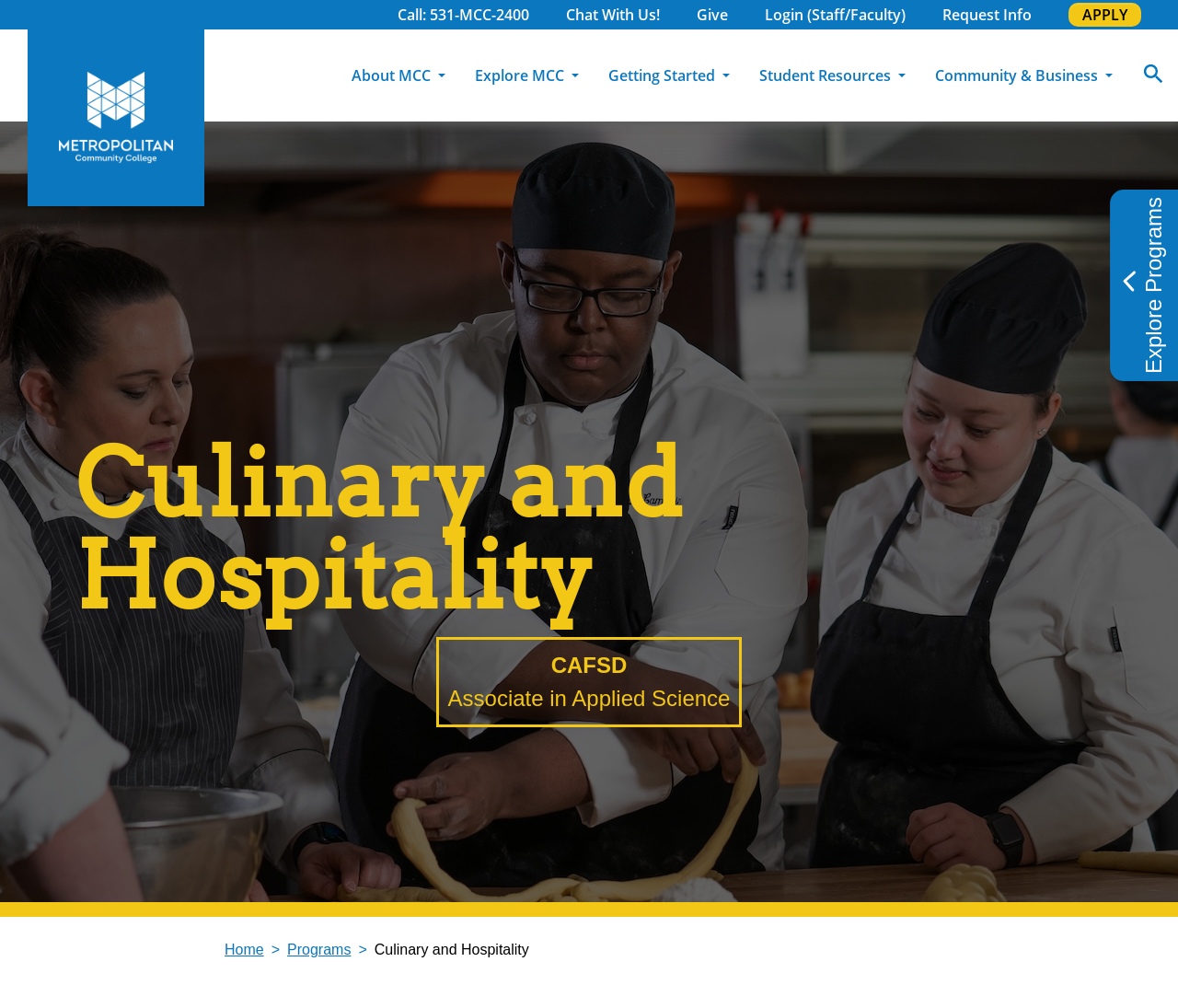Detail the features and information presented on the webpage.

The webpage is about Culinary and Hospitality, with a prominent heading at the top center of the page. At the top right corner, there are six links: 'Call: 531-MCC-2400', 'Chat With Us!', 'Give', 'Login (Staff/Faculty)', 'Request Info', and 'APPLY'. Below these links, there is a row of links and corresponding static text: 'MCC Home' with the MCC Logo, 'About MCC', 'Explore MCC', 'Getting Started', 'Student Resources', 'Community & Business', and 'Search'. 

The 'Search' link has a dropdown menu with a button 'explore programs pull out' and an image. The dropdown menu also contains static text 'Explore Programs'. 

At the bottom left of the page, there are three links: 'Home', 'Programs', and a static text 'Culinary and Hospitality'. 

In the main content area, there is a static text 'CAFSD' and 'Associate in Applied Science', which are likely related to the Culinary and Hospitality program.